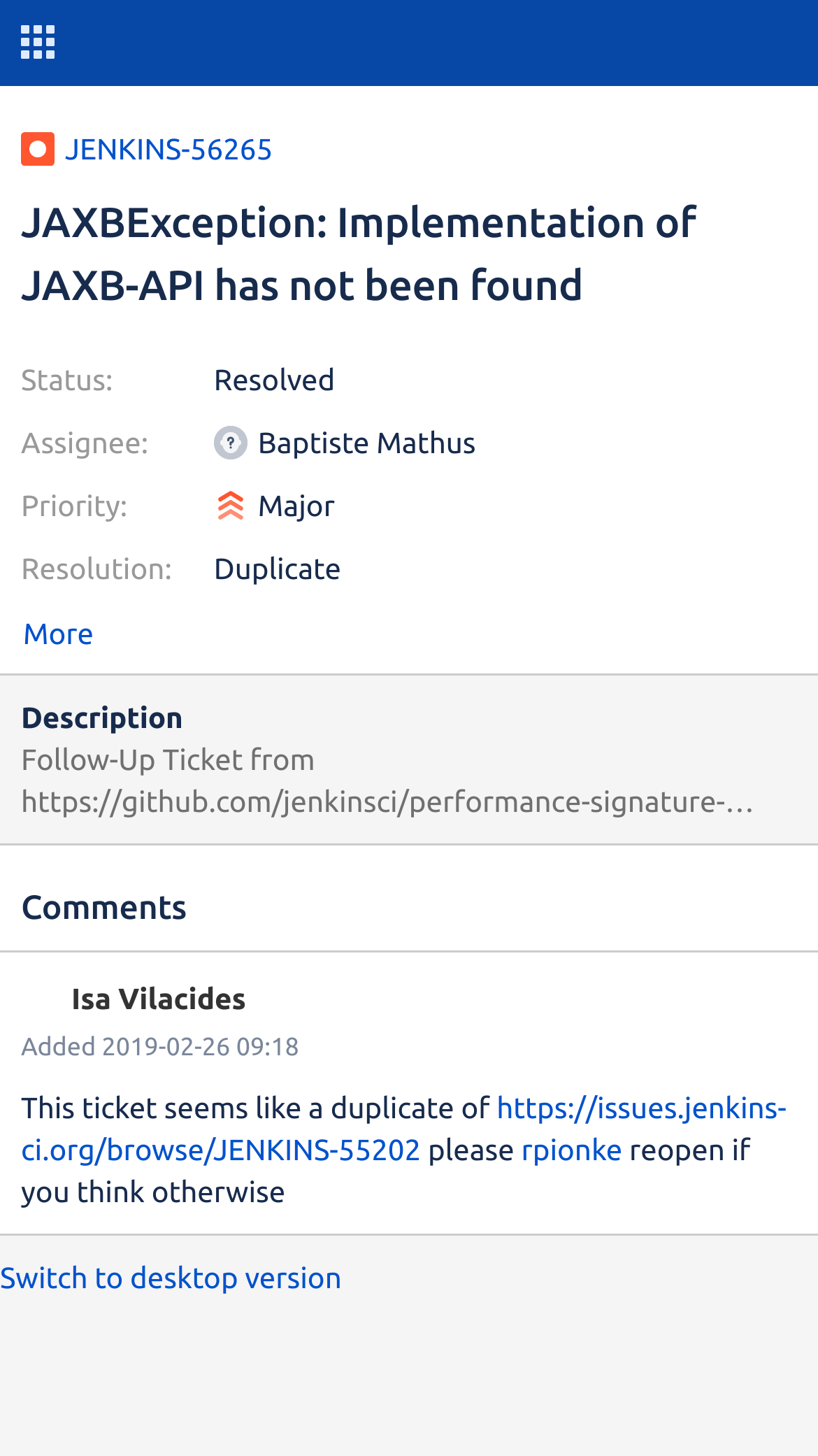Using the provided element description: "Switch to desktop version", identify the bounding box coordinates. The coordinates should be four floats between 0 and 1 in the order [left, top, right, bottom].

[0.0, 0.865, 0.418, 0.888]